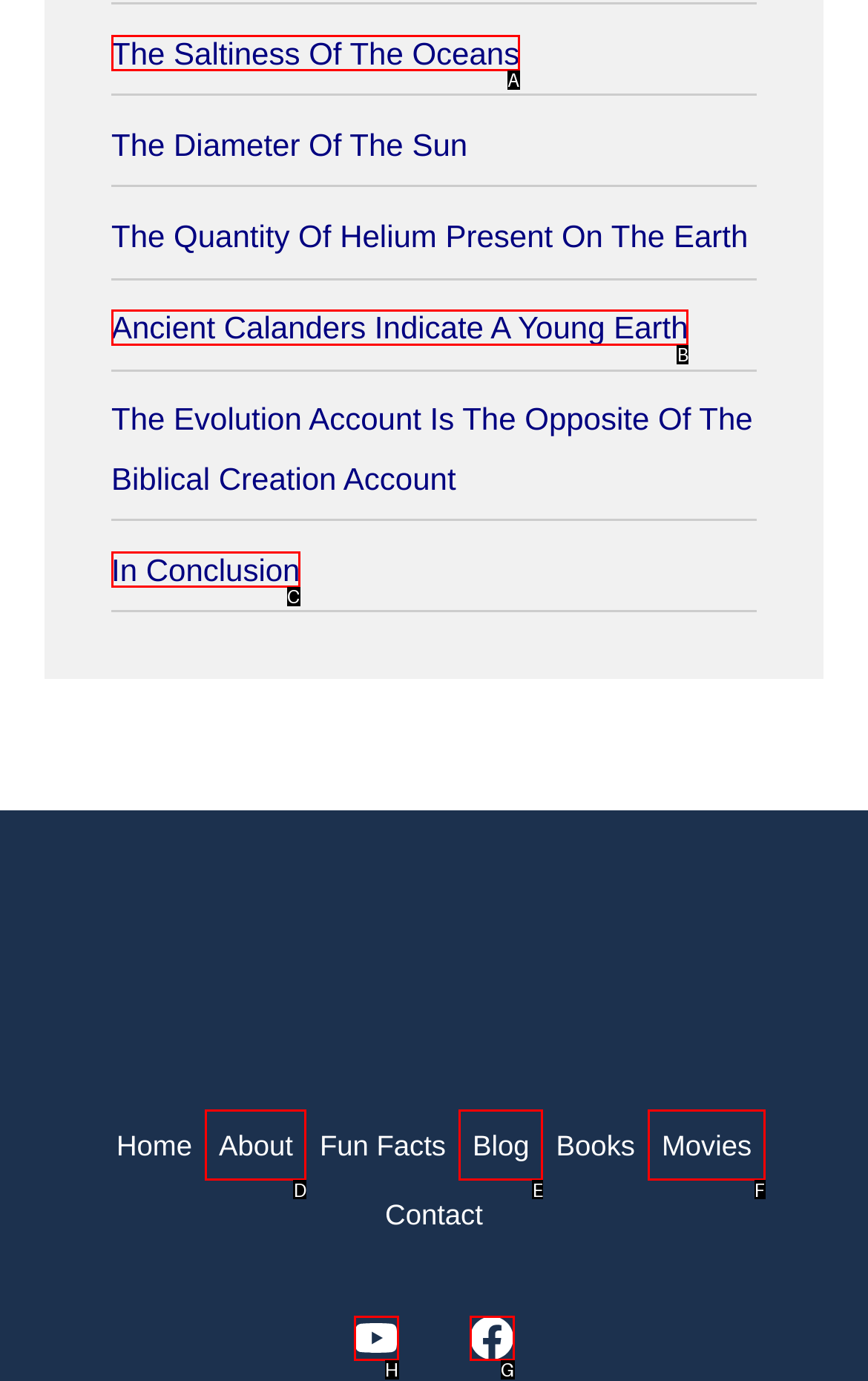Find the HTML element to click in order to complete this task: Visit 'Youtube'
Answer with the letter of the correct option.

H